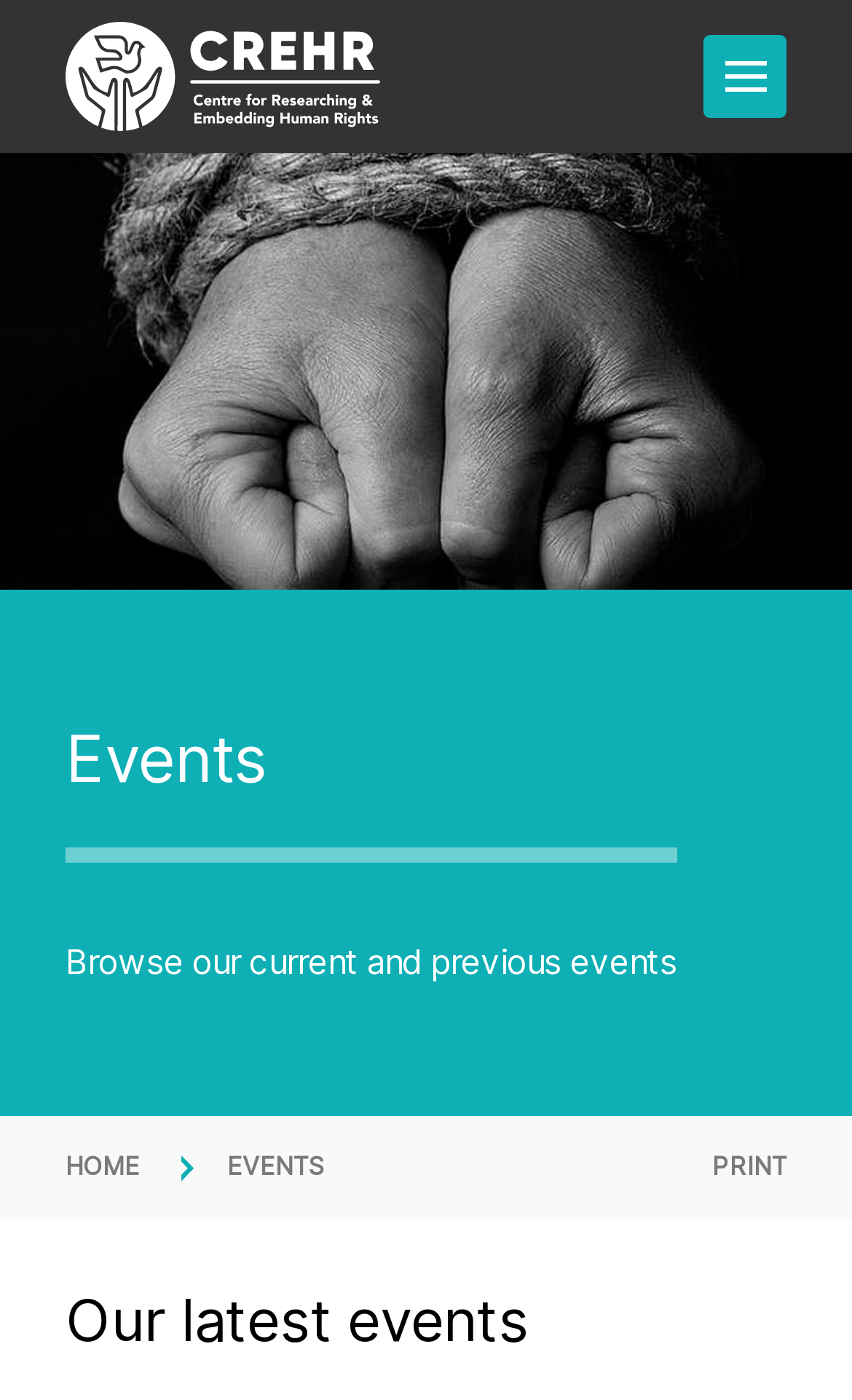Use a single word or phrase to answer the question:
Is there an image on the webpage?

Yes